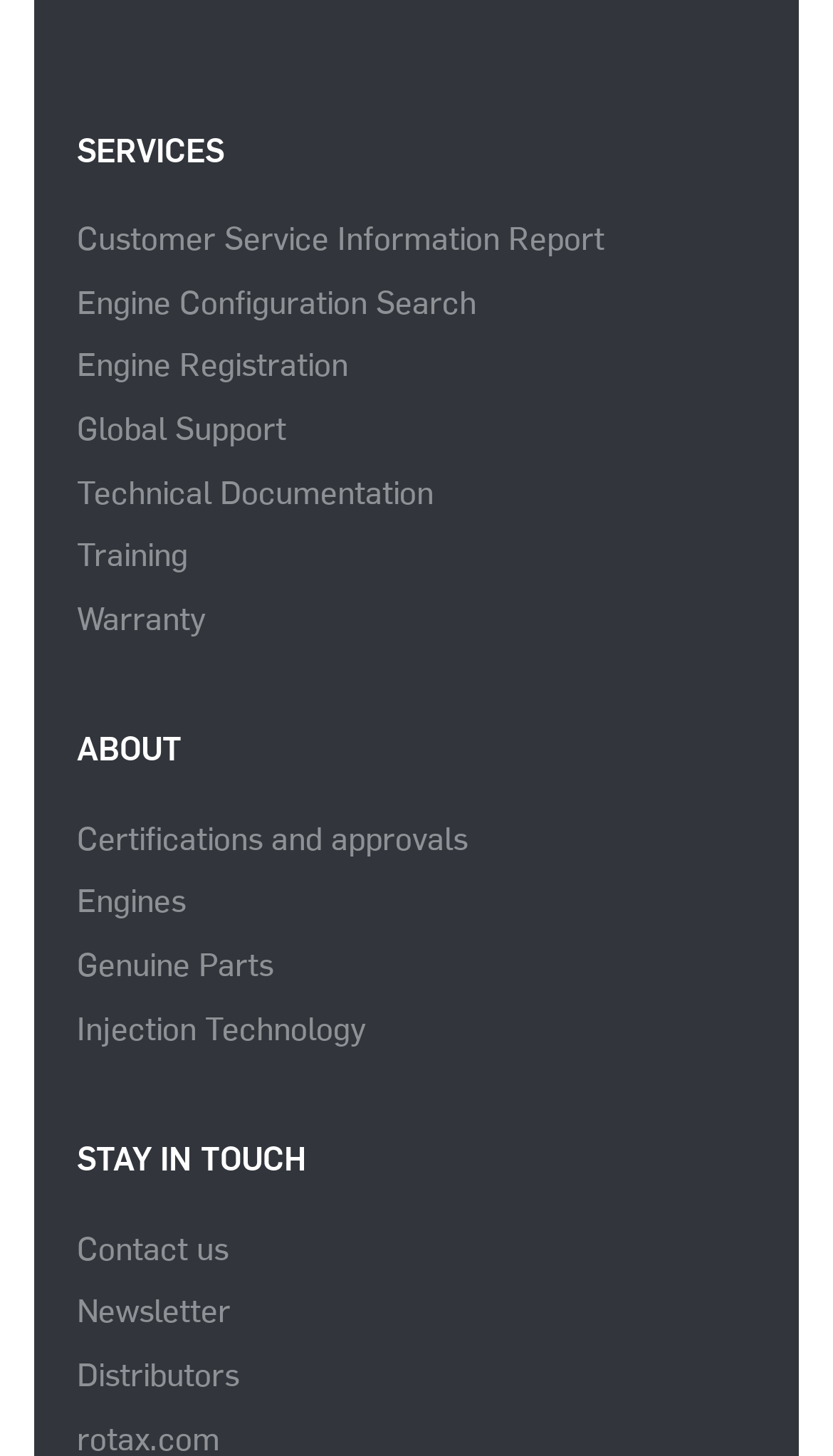Please answer the following question using a single word or phrase: 
What is the last link in the 'SERVICES' category?

Warranty